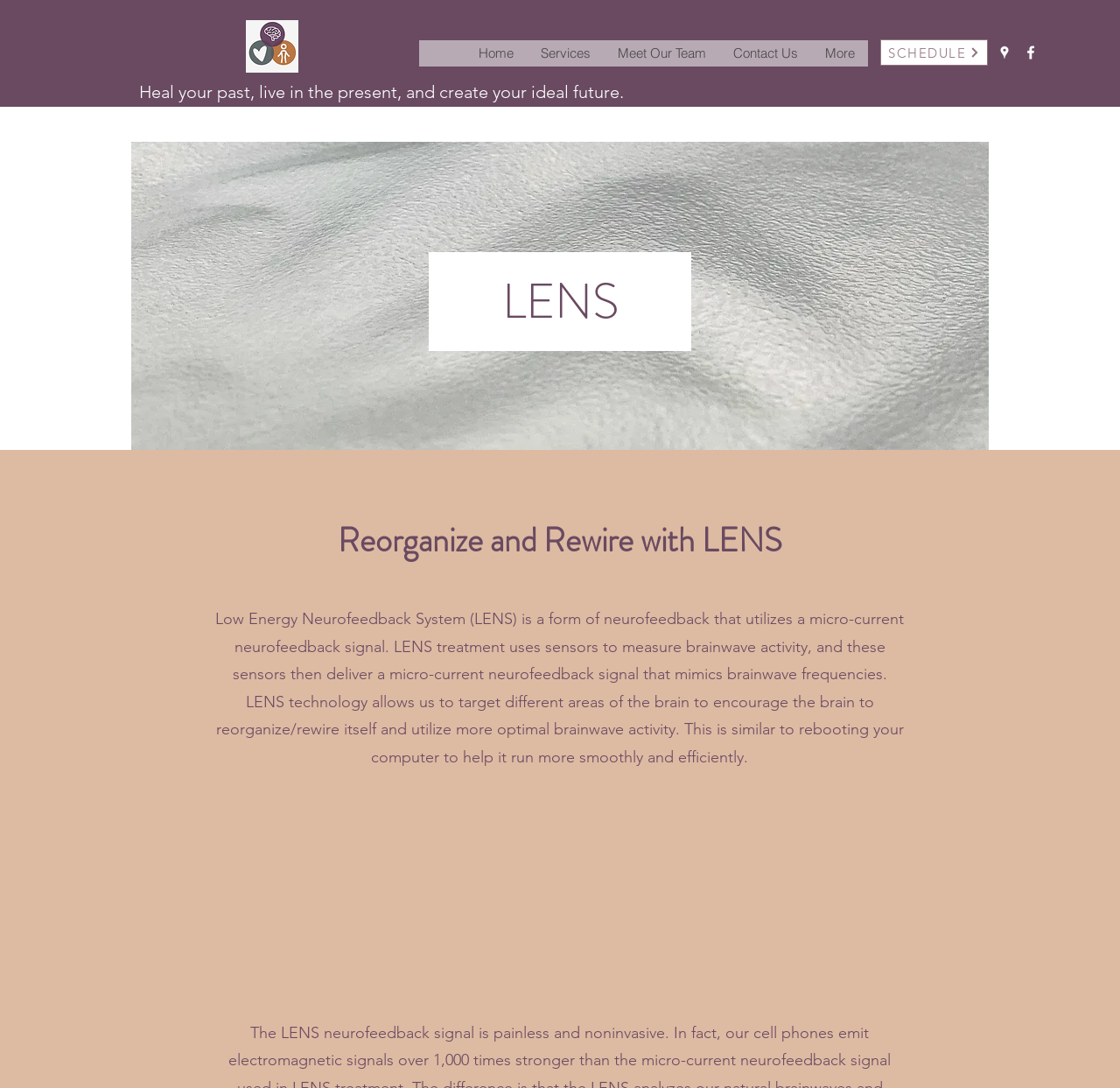Locate the bounding box coordinates of the element that should be clicked to execute the following instruction: "Click on the image of Abstract Surface".

[0.117, 0.131, 0.883, 0.414]